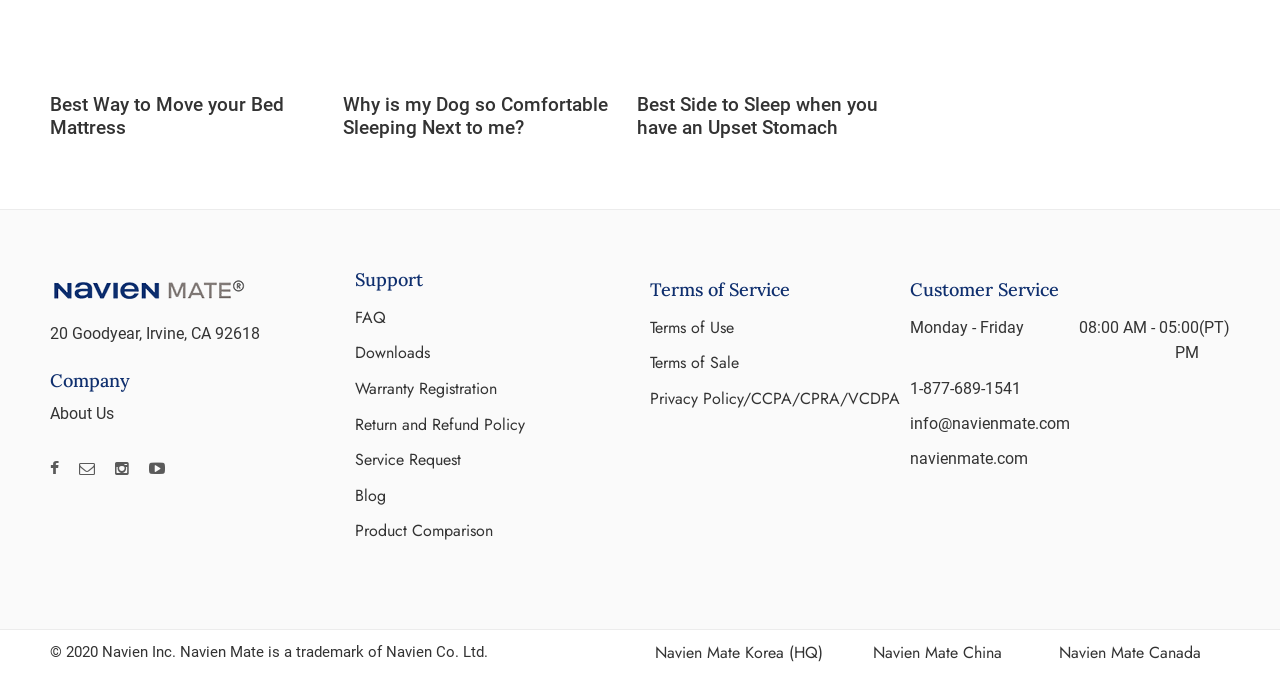For the following element description, predict the bounding box coordinates in the format (top-left x, top-left y, bottom-right x, bottom-right y). All values should be floating point numbers between 0 and 1. Description: Academics

None